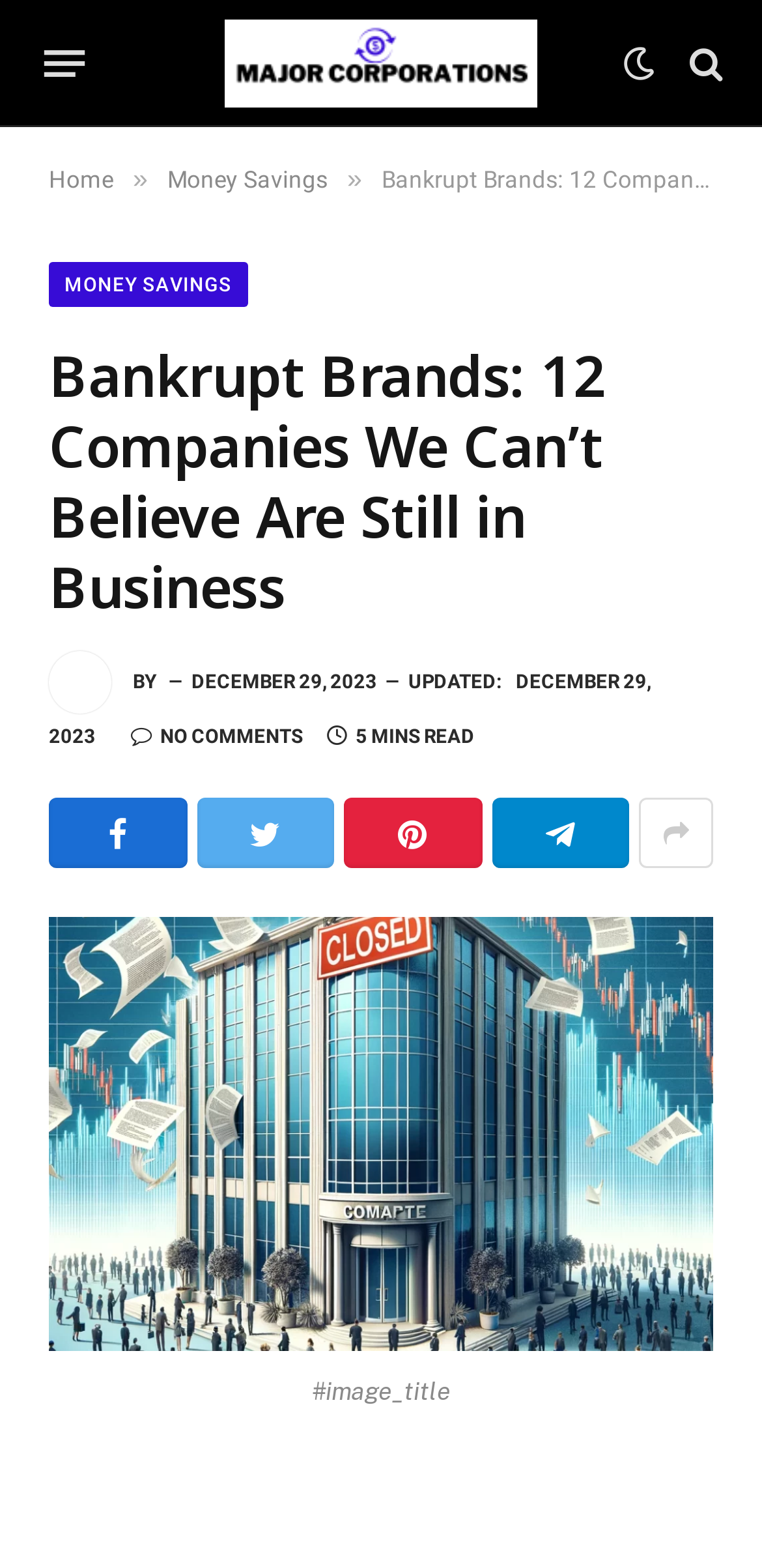Determine the primary headline of the webpage.

Bankrupt Brands: 12 Companies We Can’t Believe Are Still in Business